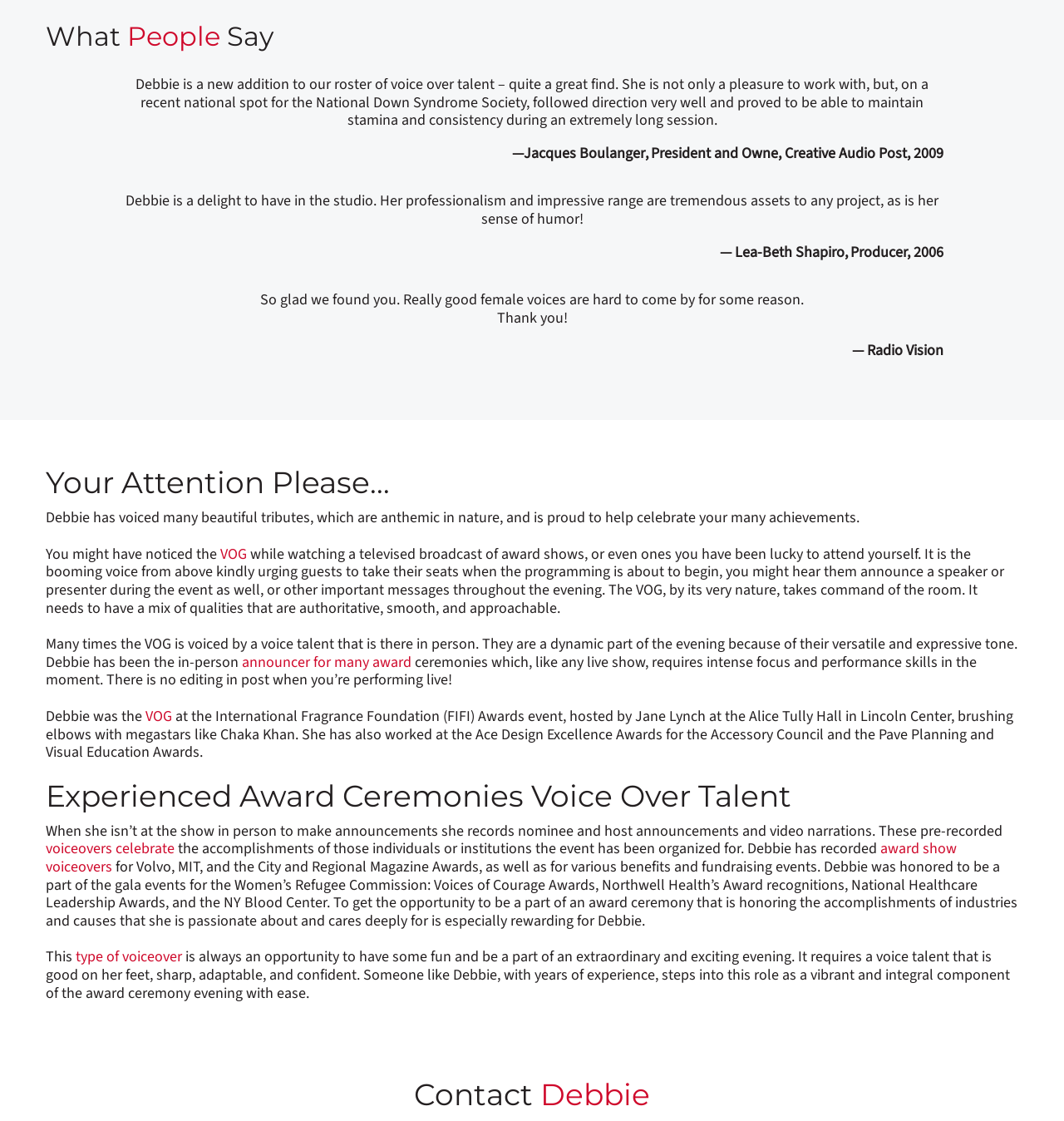Locate the bounding box coordinates of the clickable region necessary to complete the following instruction: "read the testimonial from Jacques Boulanger". Provide the coordinates in the format of four float numbers between 0 and 1, i.e., [left, top, right, bottom].

[0.481, 0.127, 0.606, 0.146]